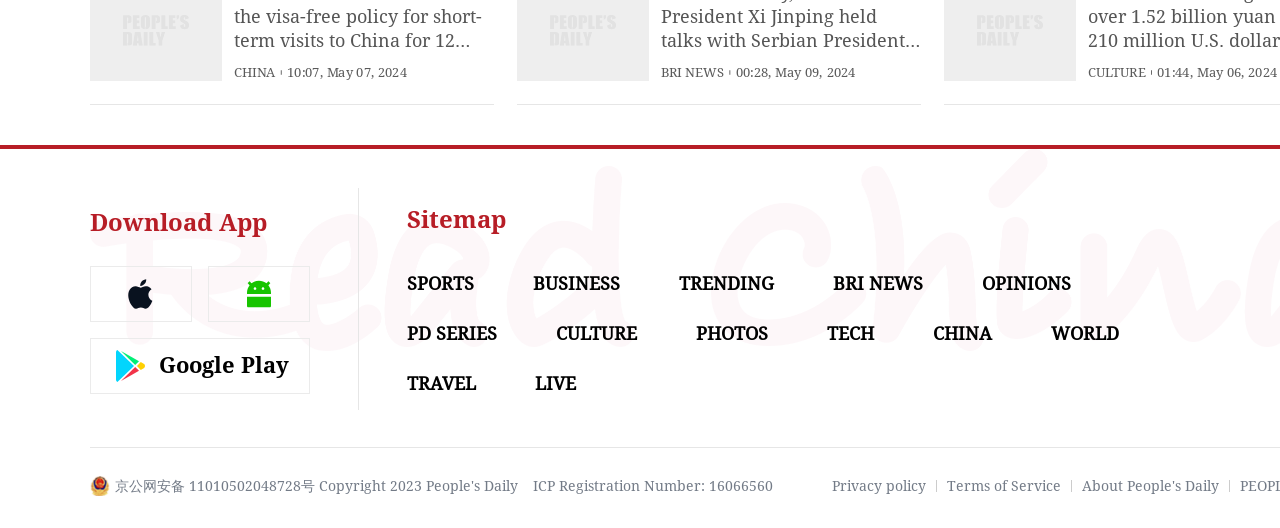What is the name of the app?
Offer a detailed and exhaustive answer to the question.

The webpage has multiple link elements with the text 'People's Daily English language App - Homepage - Breaking News, China News, World News and Video', which indicates the name of the app.